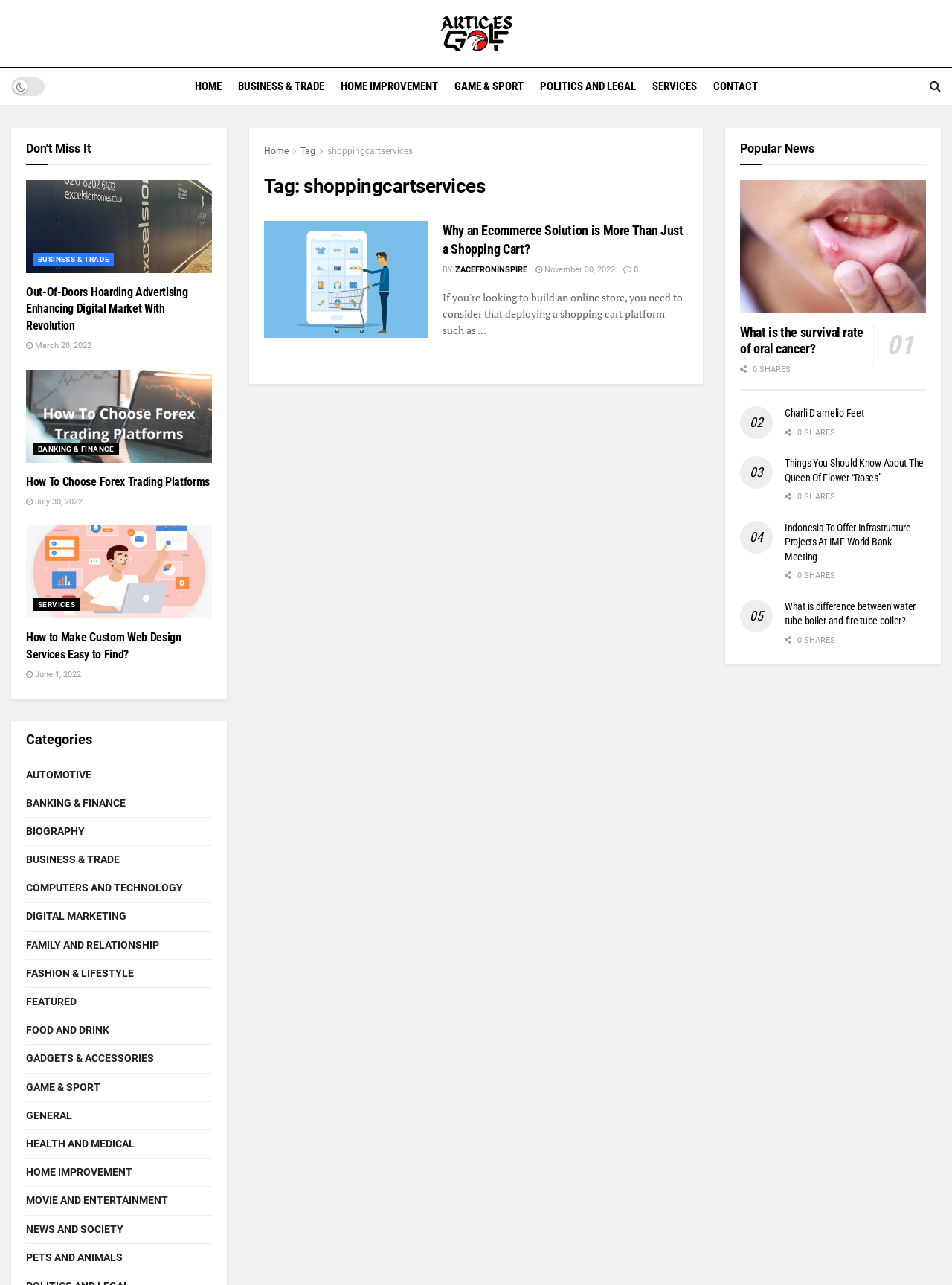Please determine the bounding box coordinates of the section I need to click to accomplish this instruction: "Give online".

None